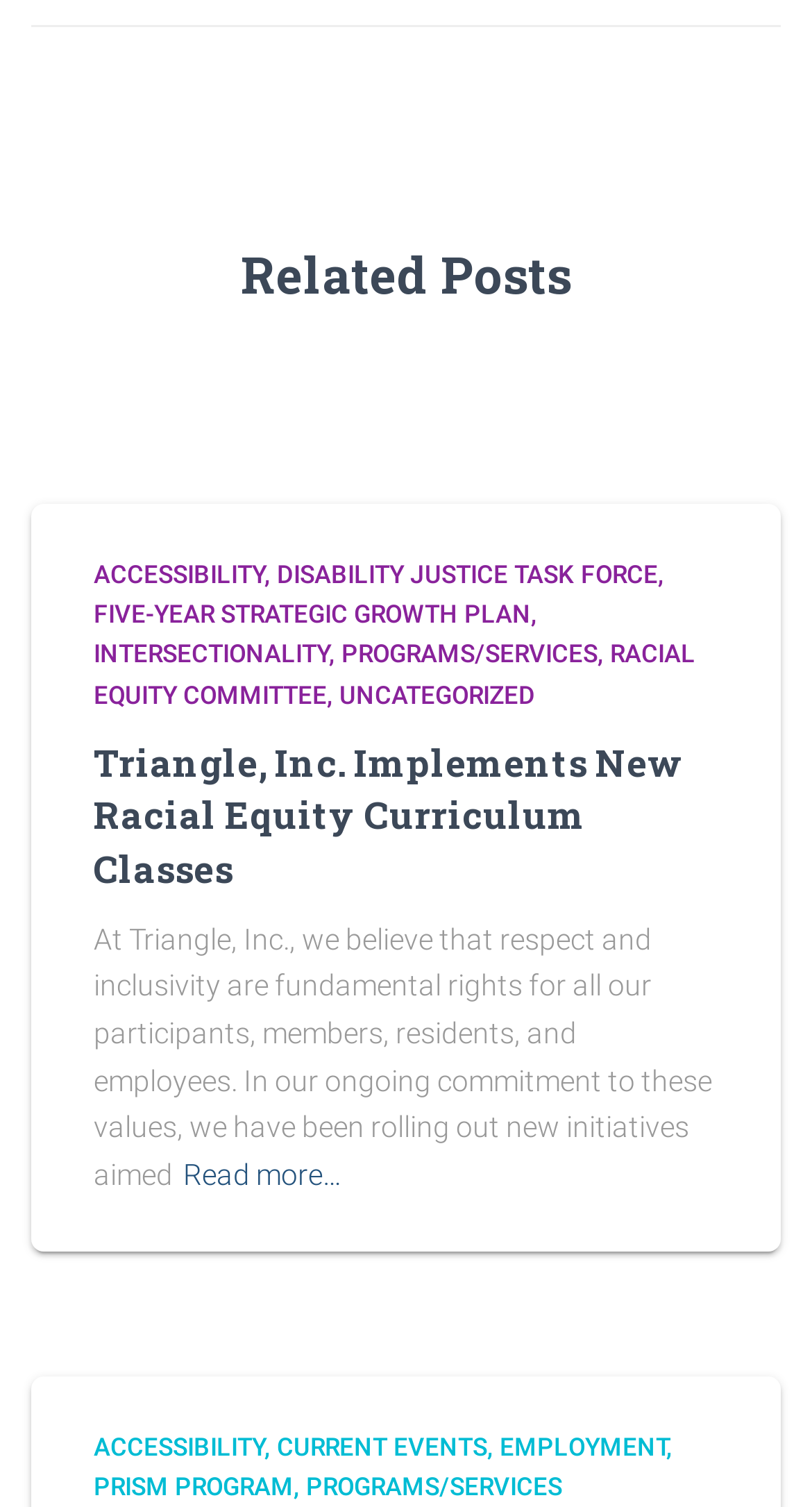Please identify the bounding box coordinates of where to click in order to follow the instruction: "View news".

None